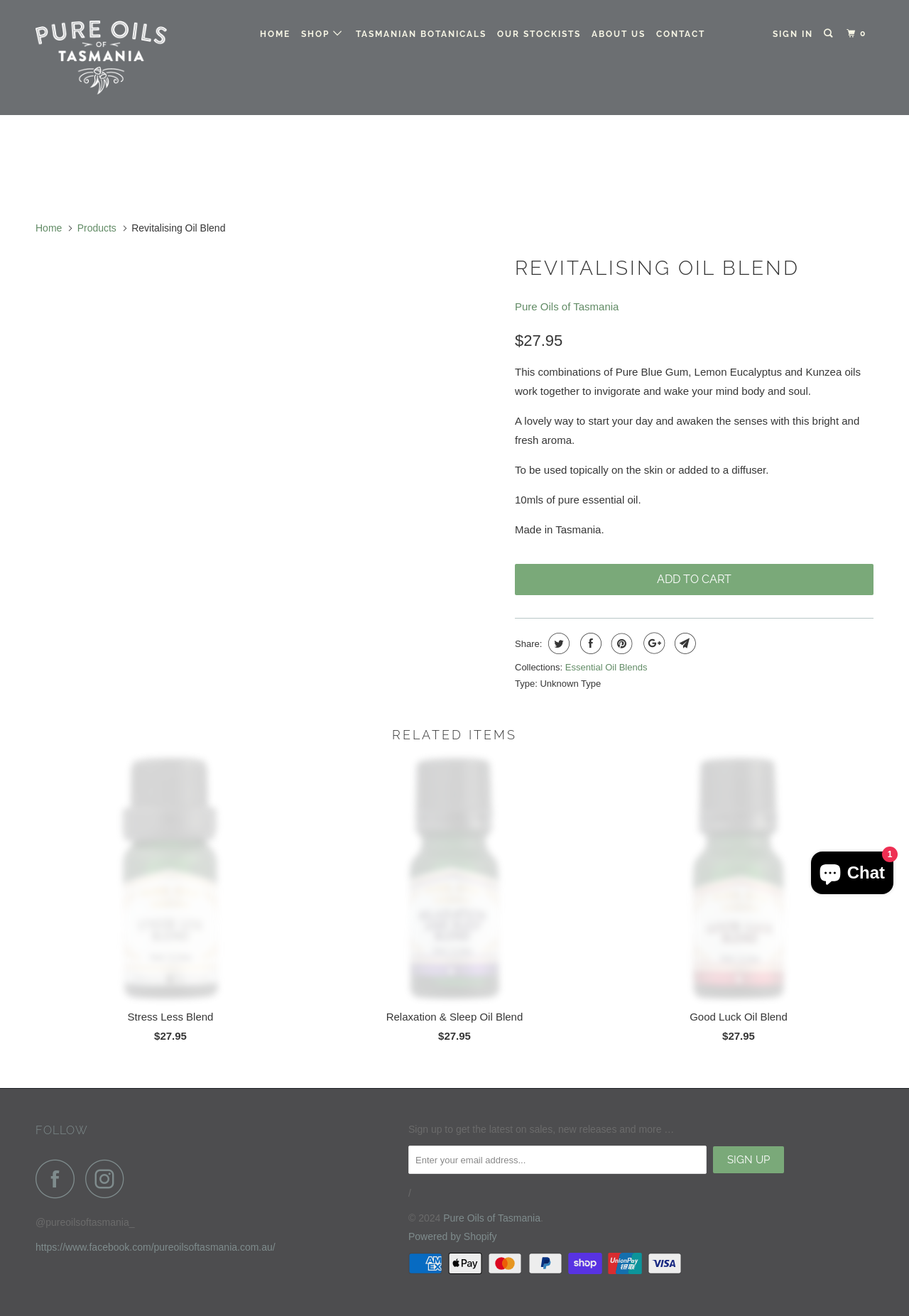Describe every aspect of the webpage in a detailed manner.

This webpage is about a product called "Revitalising Oil Blend" from Pure Oils of Tasmania. At the top left, there is a logo of Pure Oils of Tasmania, which is an image linked to the website's homepage. Next to the logo, there are several navigation links, including "HOME", "SHOP", "TASMANIAN BOTANICALS", "OUR STOCKISTS", "ABOUT US", and "CONTACT".

Below the navigation links, there is a section that displays the product information. The product name "Revitalising Oil Blend" is written in a large font, followed by a description of the product, which explains that it is a combination of Pure Blue Gum, Lemon Eucalyptus, and Kunzea oils that work together to invigorate and wake the mind, body, and soul. The description also mentions that it is a lovely way to start the day and awaken the senses with its bright and fresh aroma.

To the right of the product description, there is a button to "ADD TO CART" and a separator line below it. Below the separator line, there are social media sharing links, including Facebook, Twitter, Instagram, and Pinterest.

Further down the page, there is a section titled "RELATED ITEMS" that displays three related products, each with an image and a description. The products are "Stress Less Blend", "Relaxation & Sleep Oil Blend", and "Good Luck Oil Blend", each priced at $27.95.

At the bottom of the page, there is a section titled "FOLLOW" that displays social media links, including Facebook, Instagram, and Twitter. Below that, there is a section to sign up for the latest news and promotions, with a text box to enter an email address and a "Sign Up" button.

Finally, at the very bottom of the page, there is a copyright notice, a link to the website's terms and conditions, and a list of accepted payment methods, including American Express, Apple Pay, Mastercard, PayPal, Shopify Pay, UnionPay, and Visa.